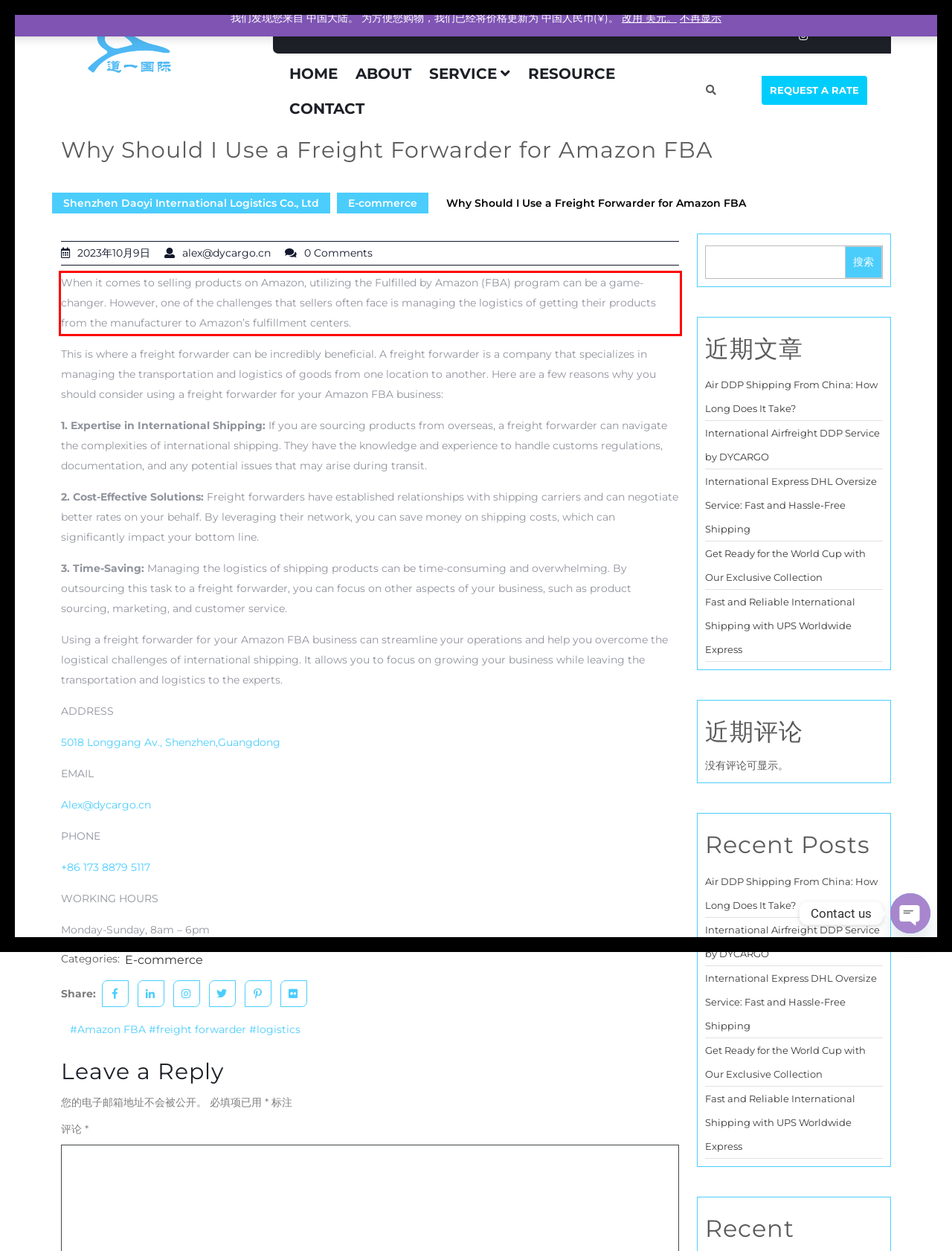Given a webpage screenshot, identify the text inside the red bounding box using OCR and extract it.

When it comes to selling products on Amazon, utilizing the Fulfilled by Amazon (FBA) program can be a game-changer. However, one of the challenges that sellers often face is managing the logistics of getting their products from the manufacturer to Amazon’s fulfillment centers.